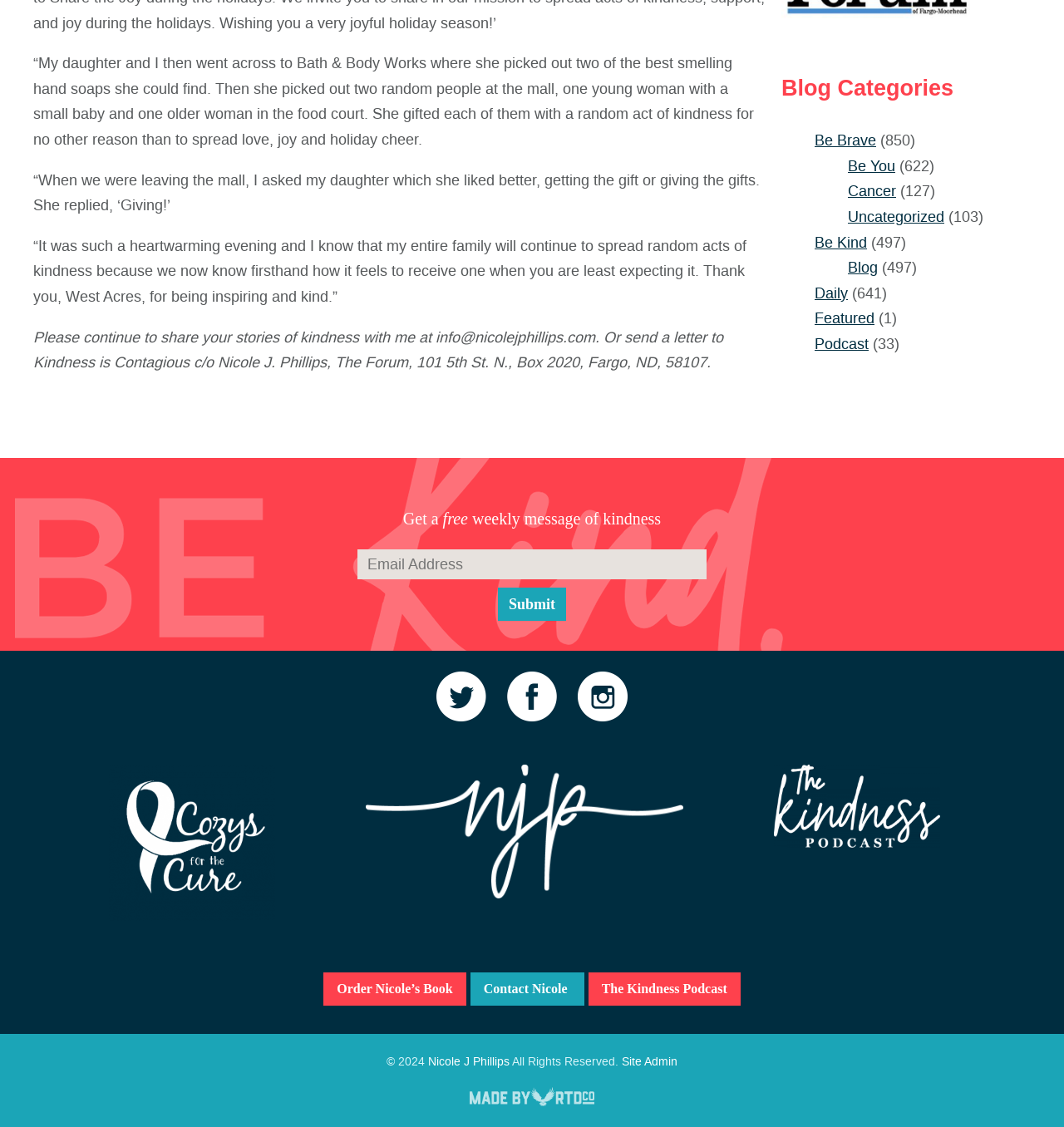For the element described, predict the bounding box coordinates as (top-left x, top-left y, bottom-right x, bottom-right y). All values should be between 0 and 1. Element description: Blog

[0.797, 0.229, 0.825, 0.246]